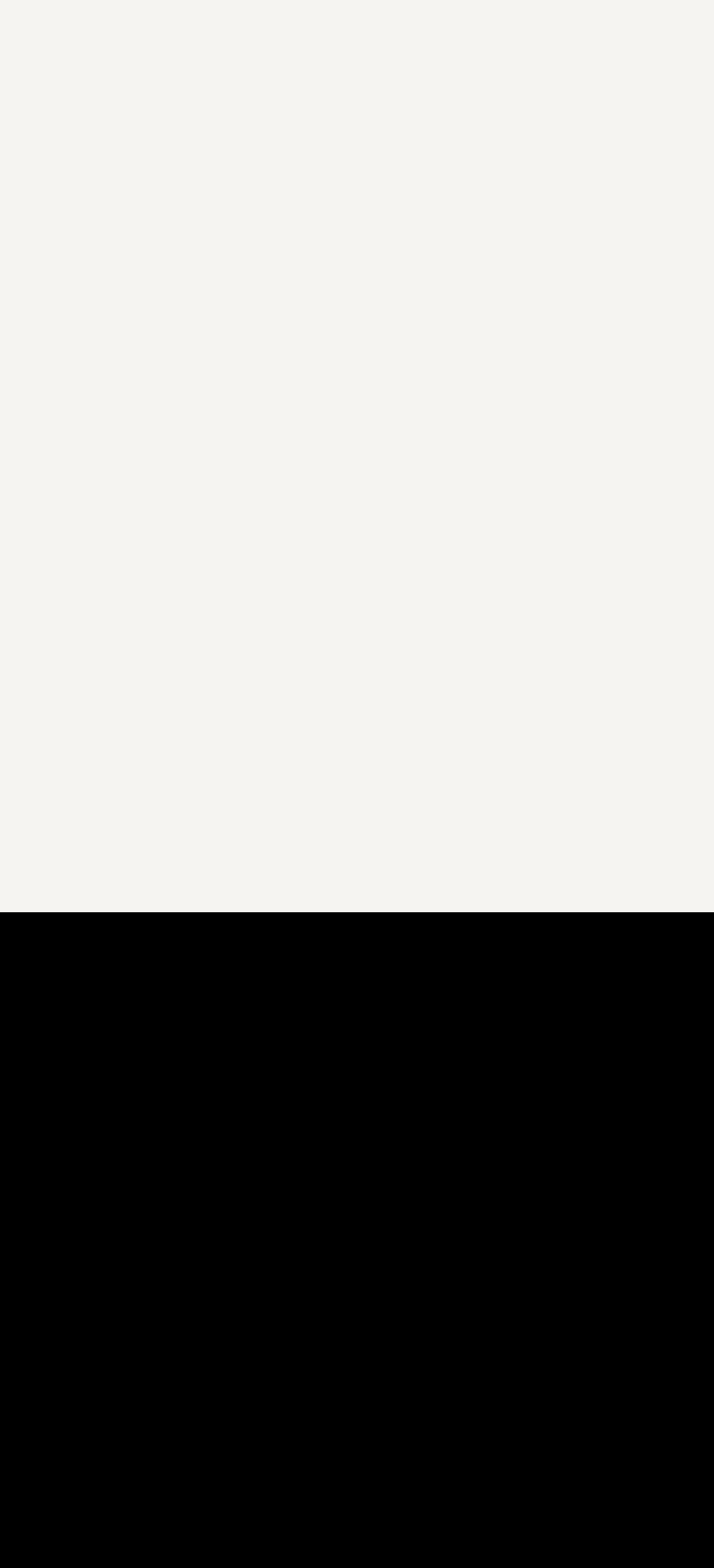Kindly determine the bounding box coordinates for the area that needs to be clicked to execute this instruction: "Click on the 'Art' link".

[0.103, 0.285, 0.156, 0.305]